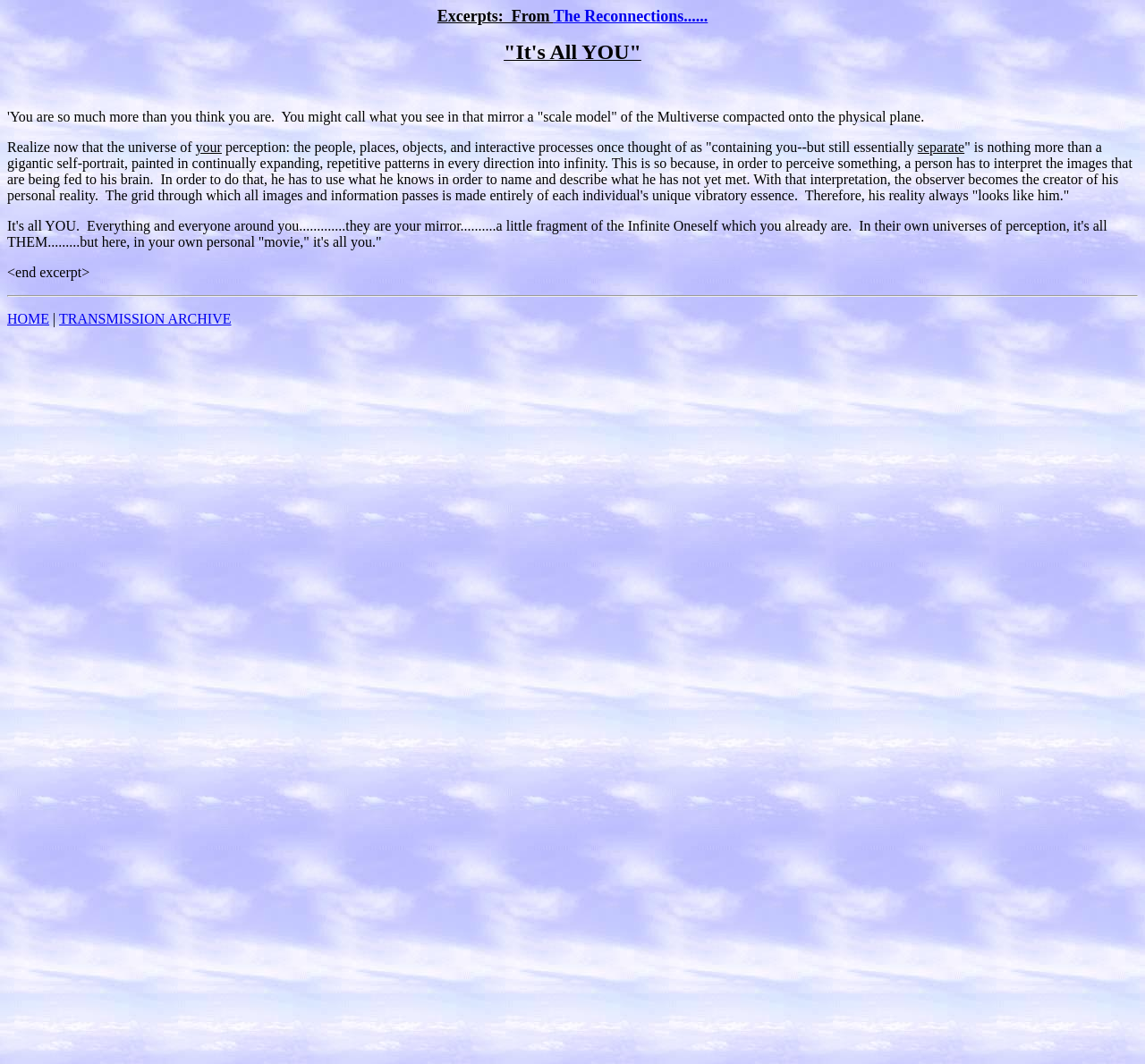Using the description "HOME", predict the bounding box of the relevant HTML element.

[0.006, 0.292, 0.043, 0.307]